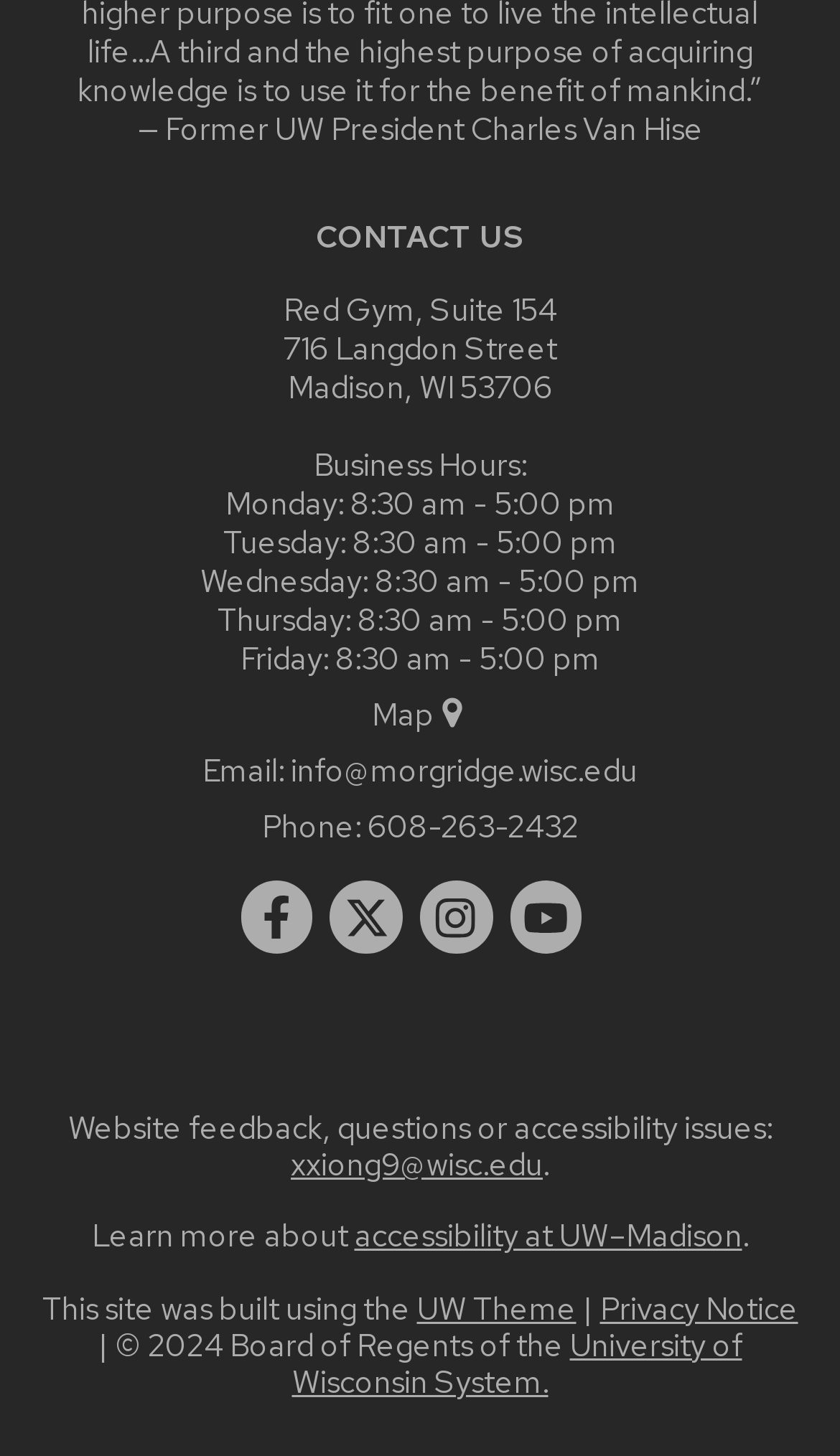Identify the bounding box coordinates of the area you need to click to perform the following instruction: "Call the phone number".

[0.437, 0.553, 0.688, 0.581]